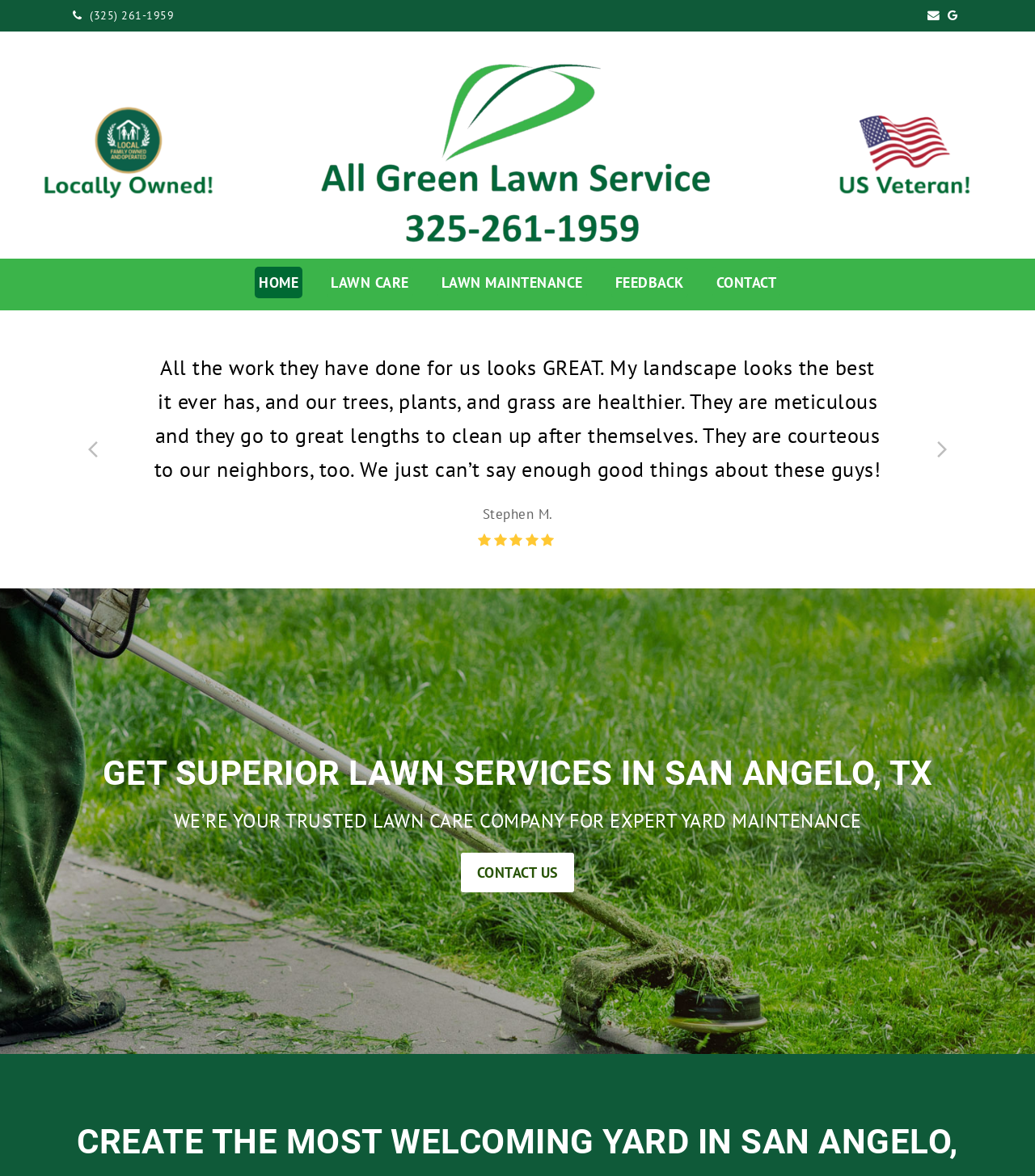Locate the bounding box coordinates of the UI element described by: "CONTACT US". Provide the coordinates as four float numbers between 0 and 1, formatted as [left, top, right, bottom].

[0.445, 0.696, 0.555, 0.73]